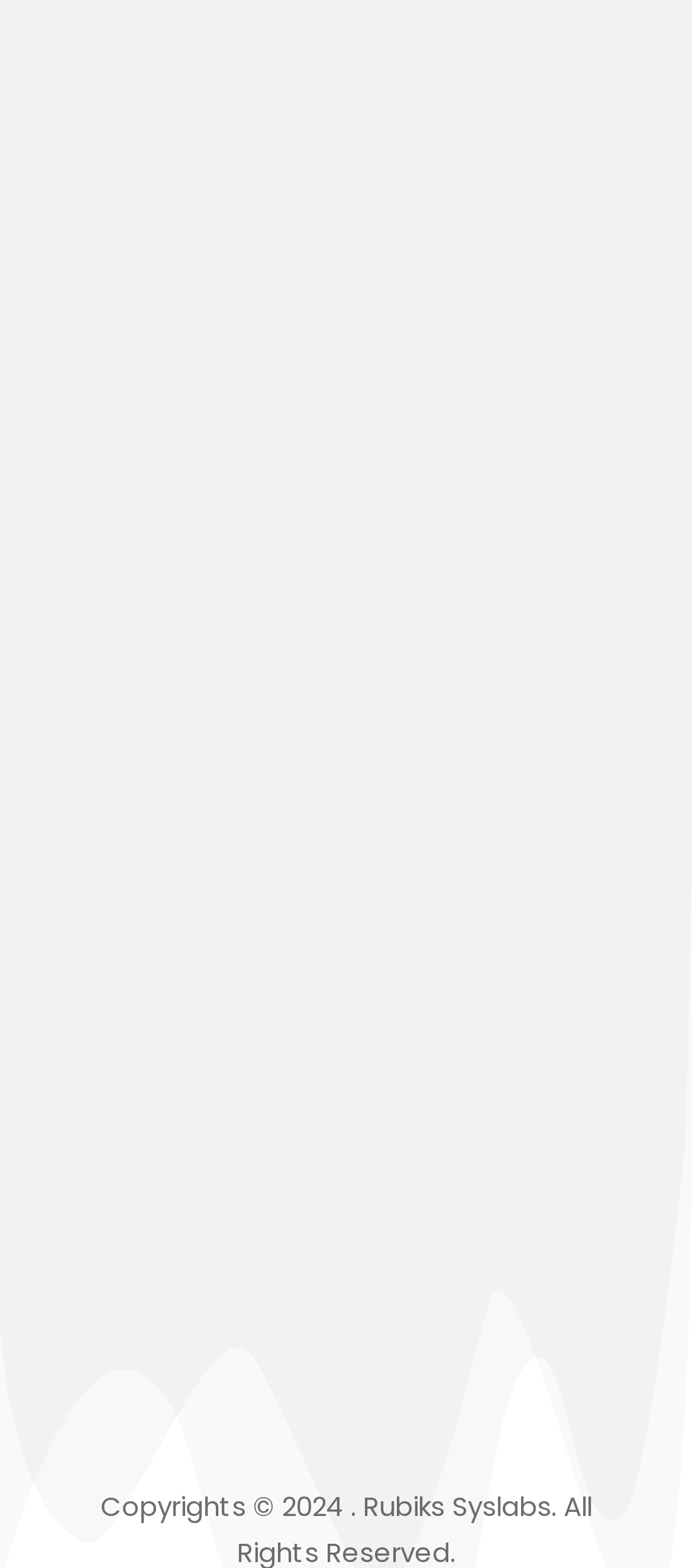Find the coordinates for the bounding box of the element with this description: "Single and Dating".

None